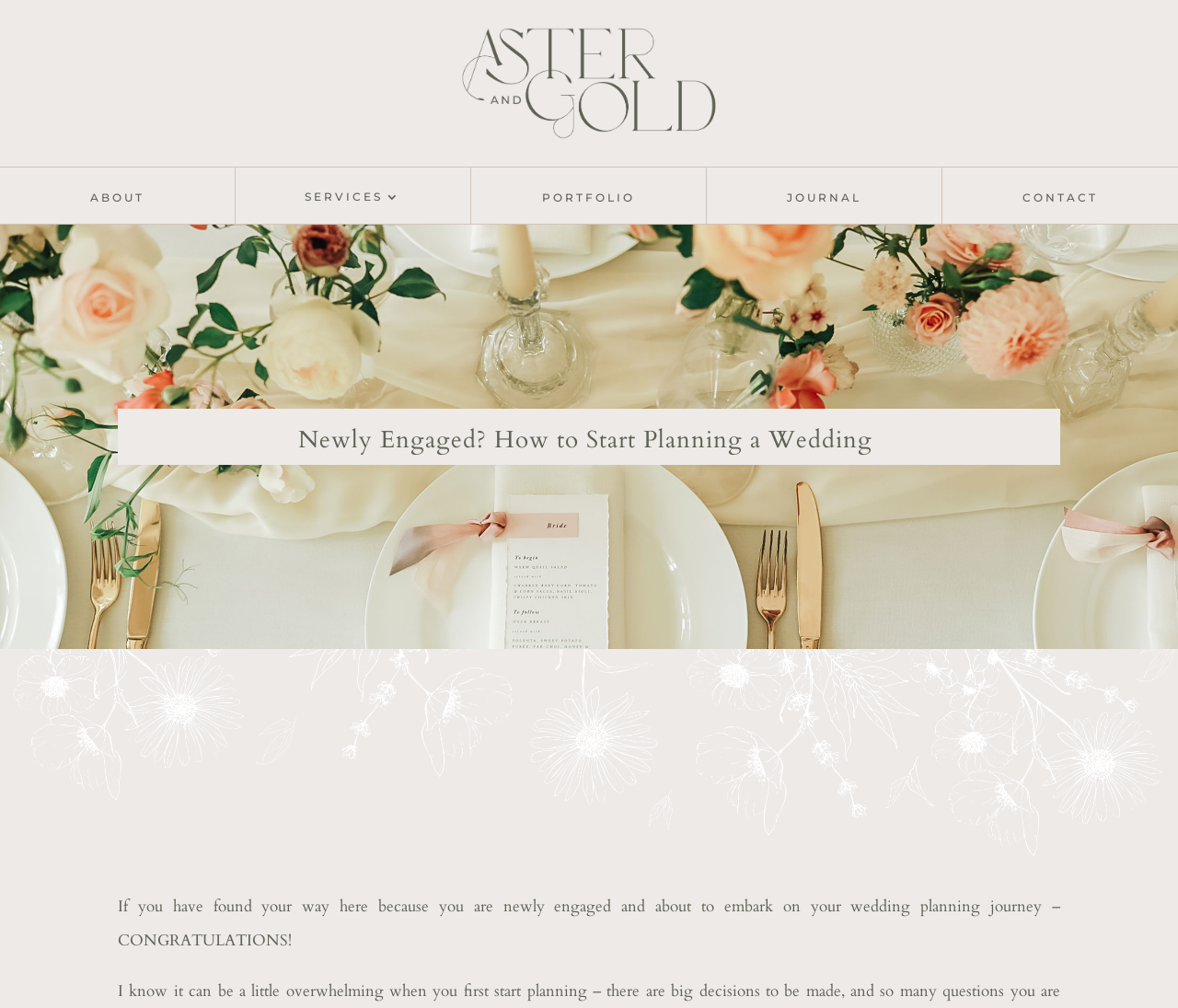What is the purpose of the website?
Please ensure your answer is as detailed and informative as possible.

The website appears to be a luxury wedding planner's website, and its purpose is to assist with wedding planning, as indicated by the presence of navigation links related to wedding planning services and a congratulatory message for newly engaged couples.